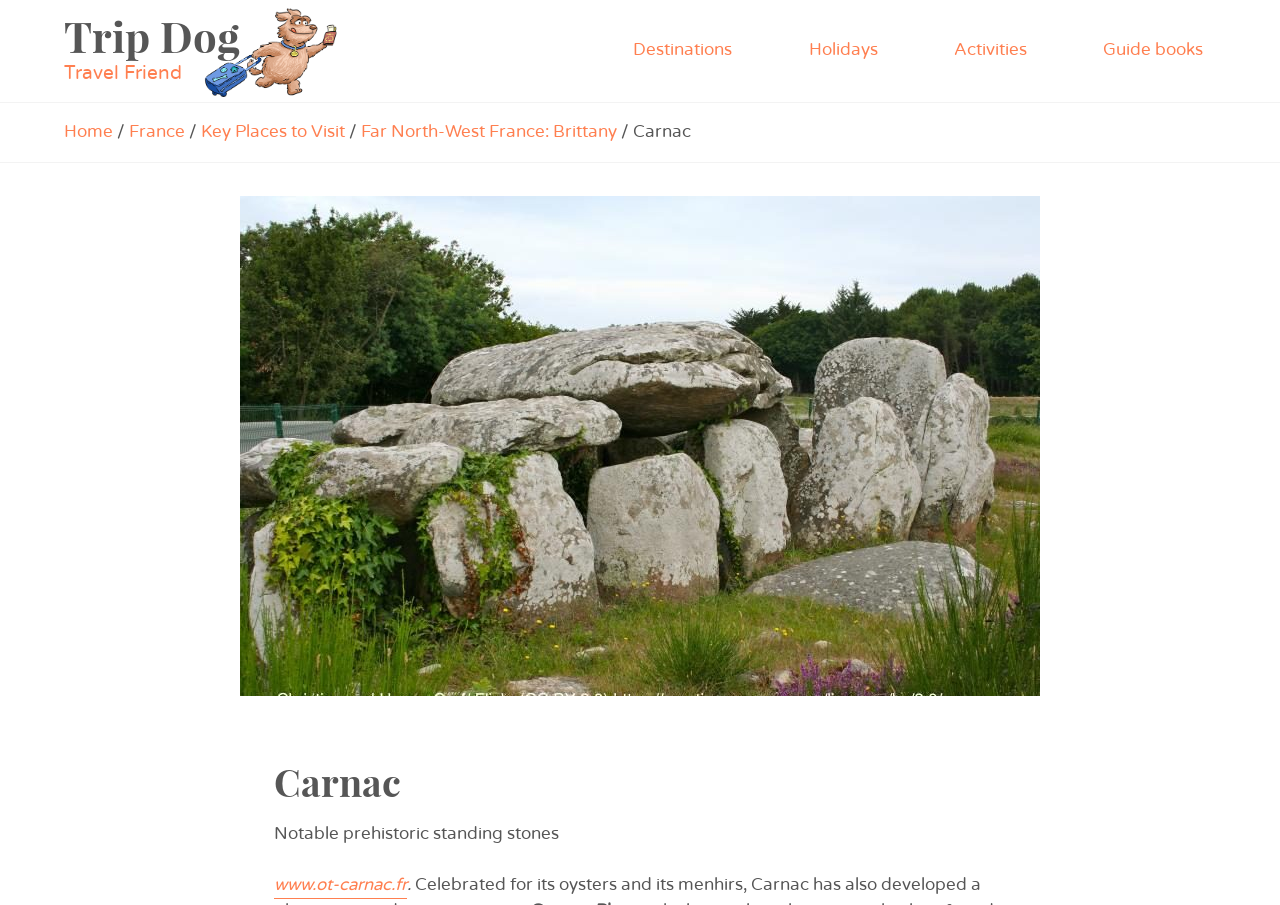Construct a comprehensive caption that outlines the webpage's structure and content.

The webpage is about Carnac, a popular destination in Brittany, far North-West France. At the top left, there is a logo of Trip Dog Travel Friend, accompanied by a heading and an image. Below the logo, there is a navigation menu with links to Destinations, Holidays, Activities, Guide books, and Home.

To the right of the navigation menu, there is a section highlighting France, with links to Key Places to Visit and Far North-West France: Brittany. Below this section, there is a focus on Carnac, with a heading and a static text displaying the name "Carnac". 

On the right side of the Carnac section, there is a large image taking up most of the space. Above the image, there is a heading "Carnac" and below it, there is a static text describing Carnac as "Notable prehistoric standing stones". Additionally, there is a link to the official website of Carnac, "www.ot-carnac.fr", located at the bottom right of the section.